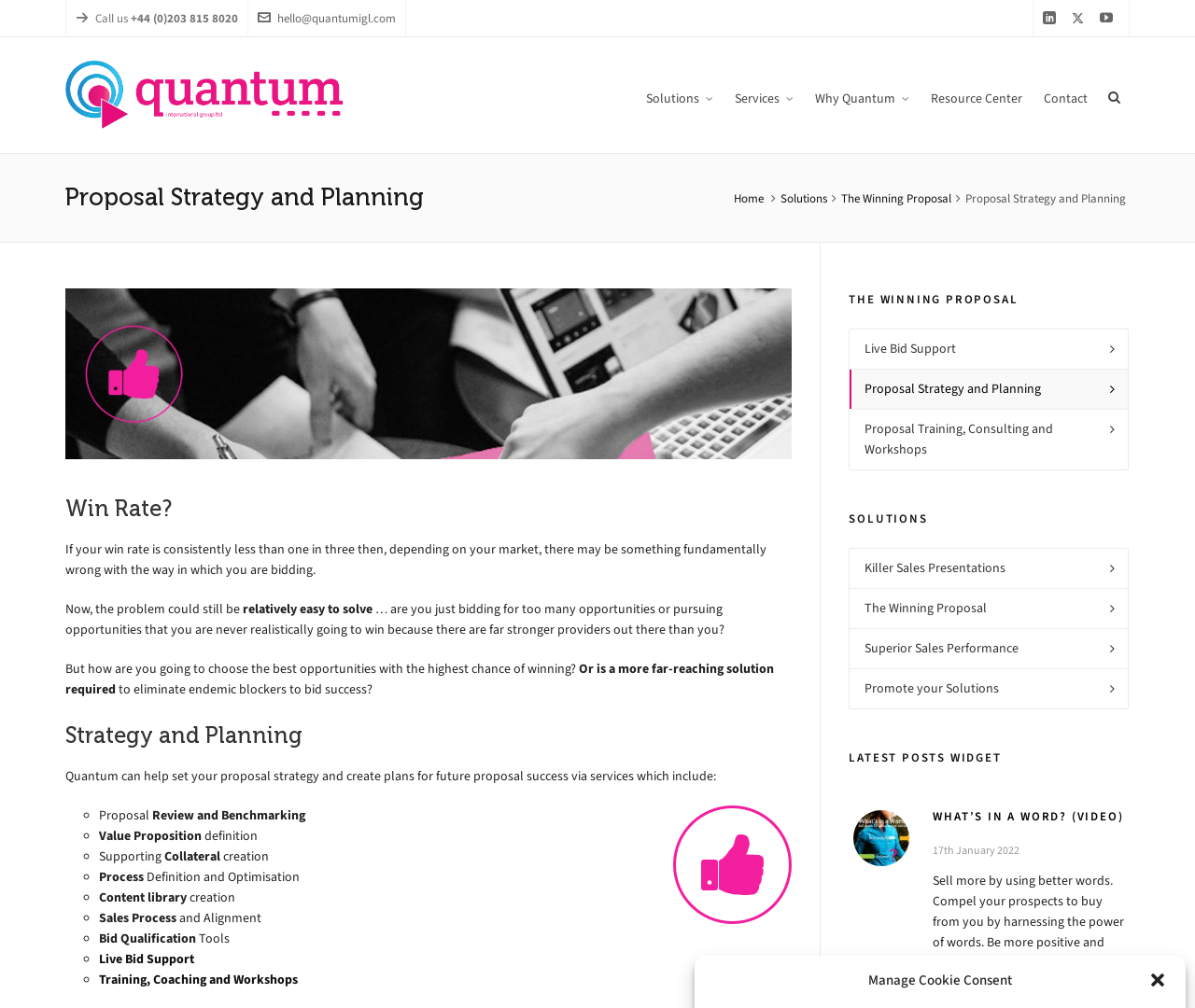Pinpoint the bounding box coordinates of the area that should be clicked to complete the following instruction: "Send an email to hello@quantumigl.com". The coordinates must be given as four float numbers between 0 and 1, i.e., [left, top, right, bottom].

[0.216, 0.0, 0.331, 0.037]